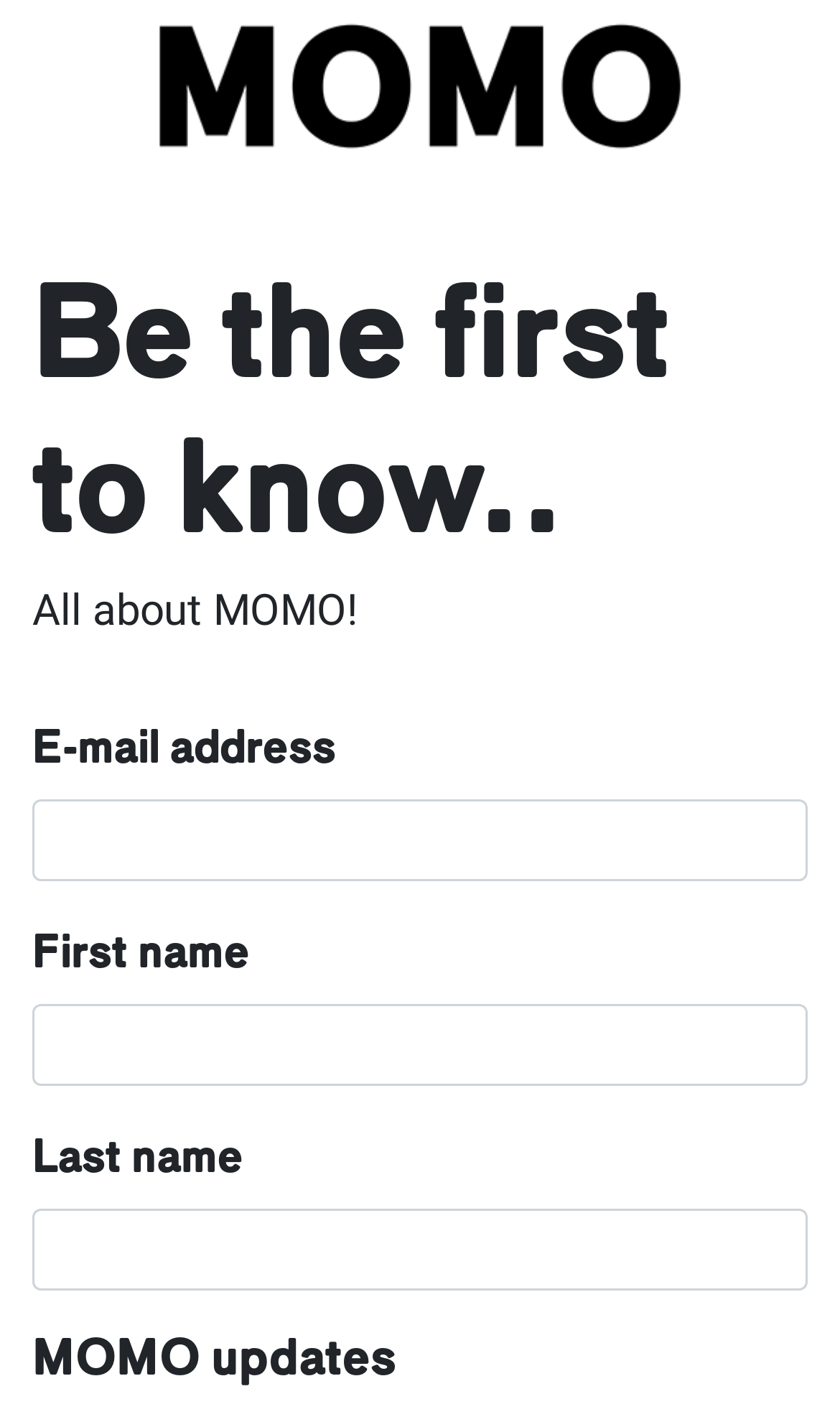What is the position of the image relative to the link?
Please provide a single word or phrase based on the screenshot.

Below